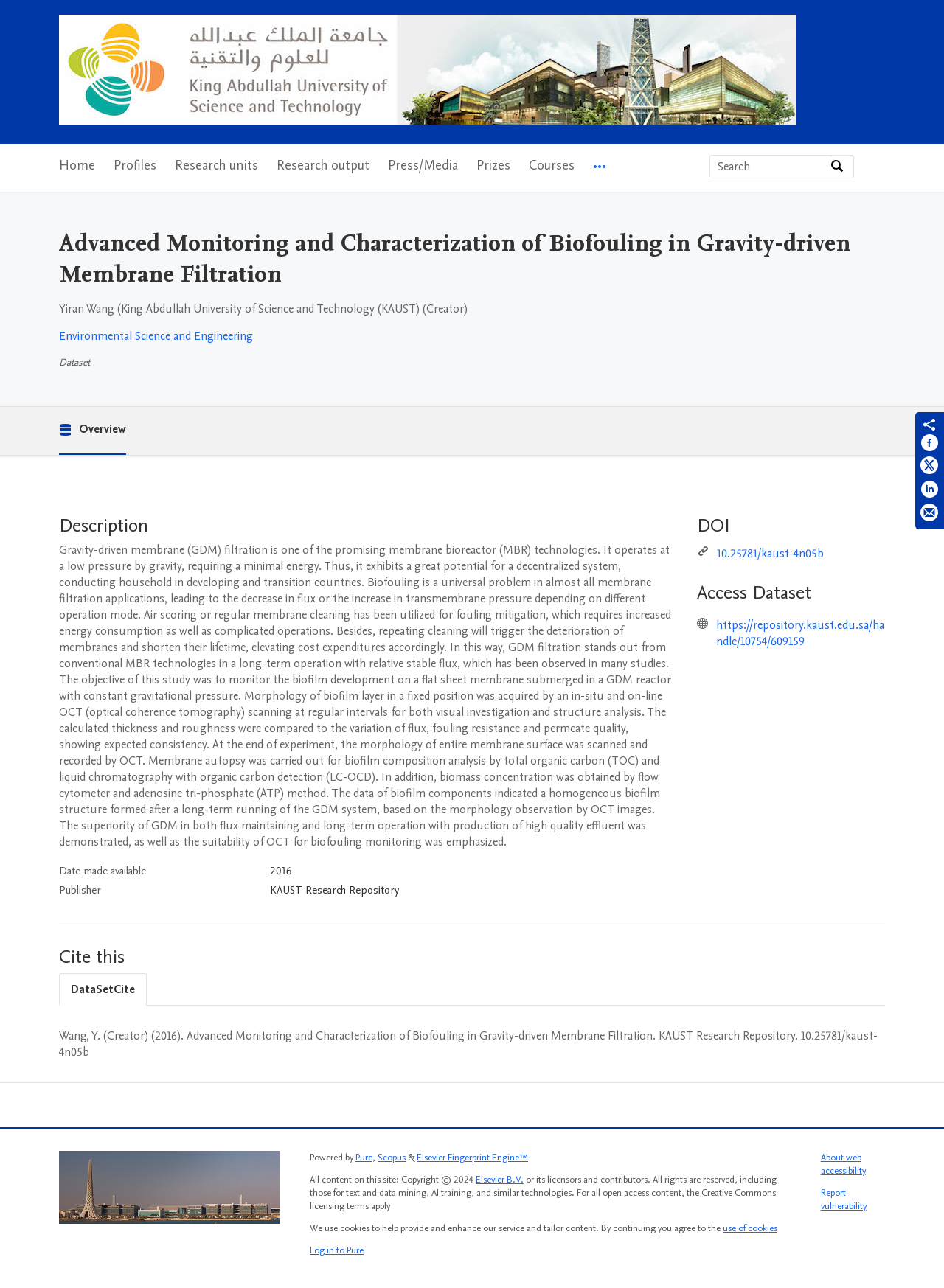What is the type of research output?
From the image, respond with a single word or phrase.

Dataset